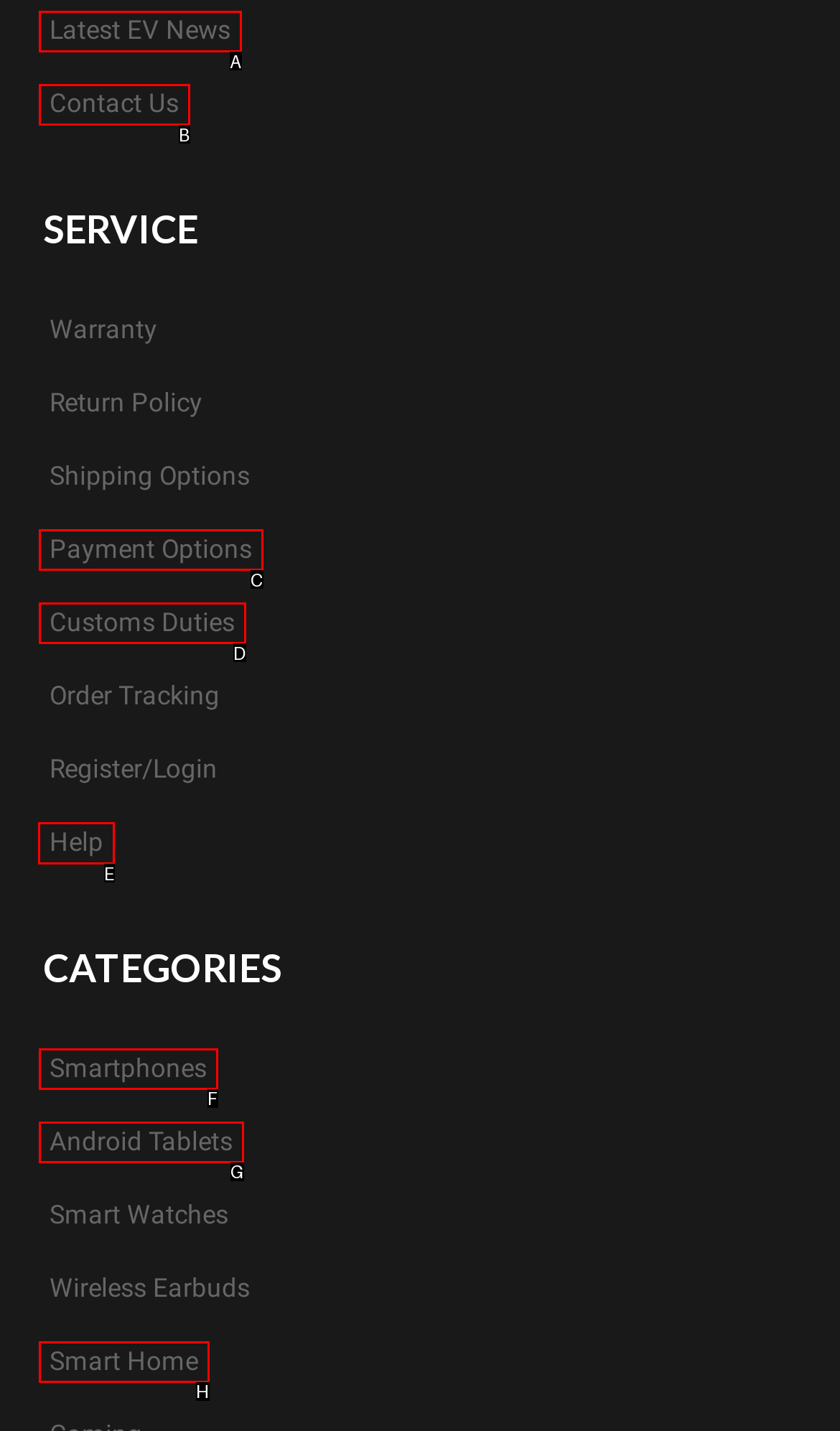Point out the HTML element I should click to achieve the following task: Learn about who’s behind Unexpected Catalonia Provide the letter of the selected option from the choices.

None